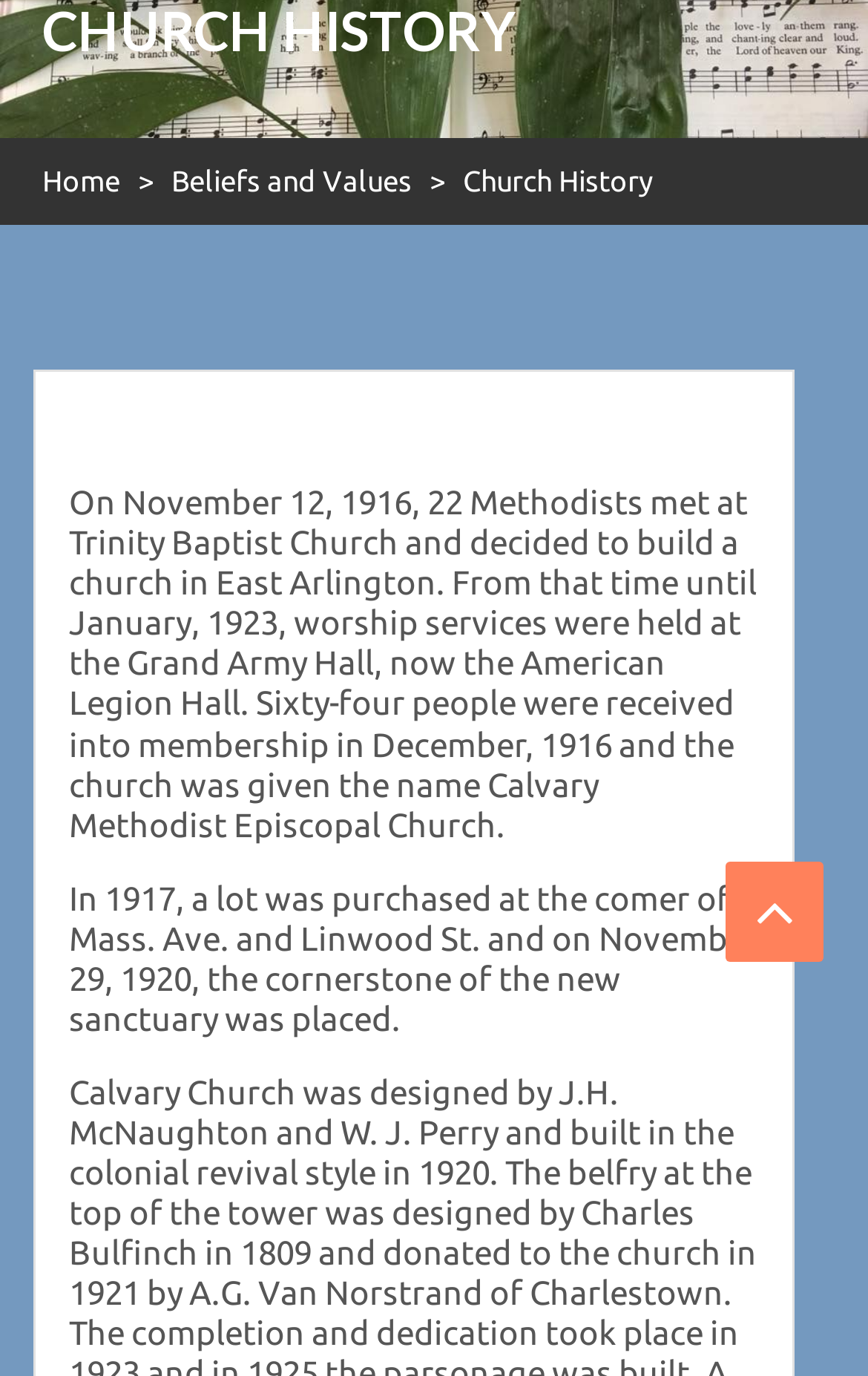Using the format (top-left x, top-left y, bottom-right x, bottom-right y), and given the element description, identify the bounding box coordinates within the screenshot: Home

[0.048, 0.119, 0.138, 0.142]